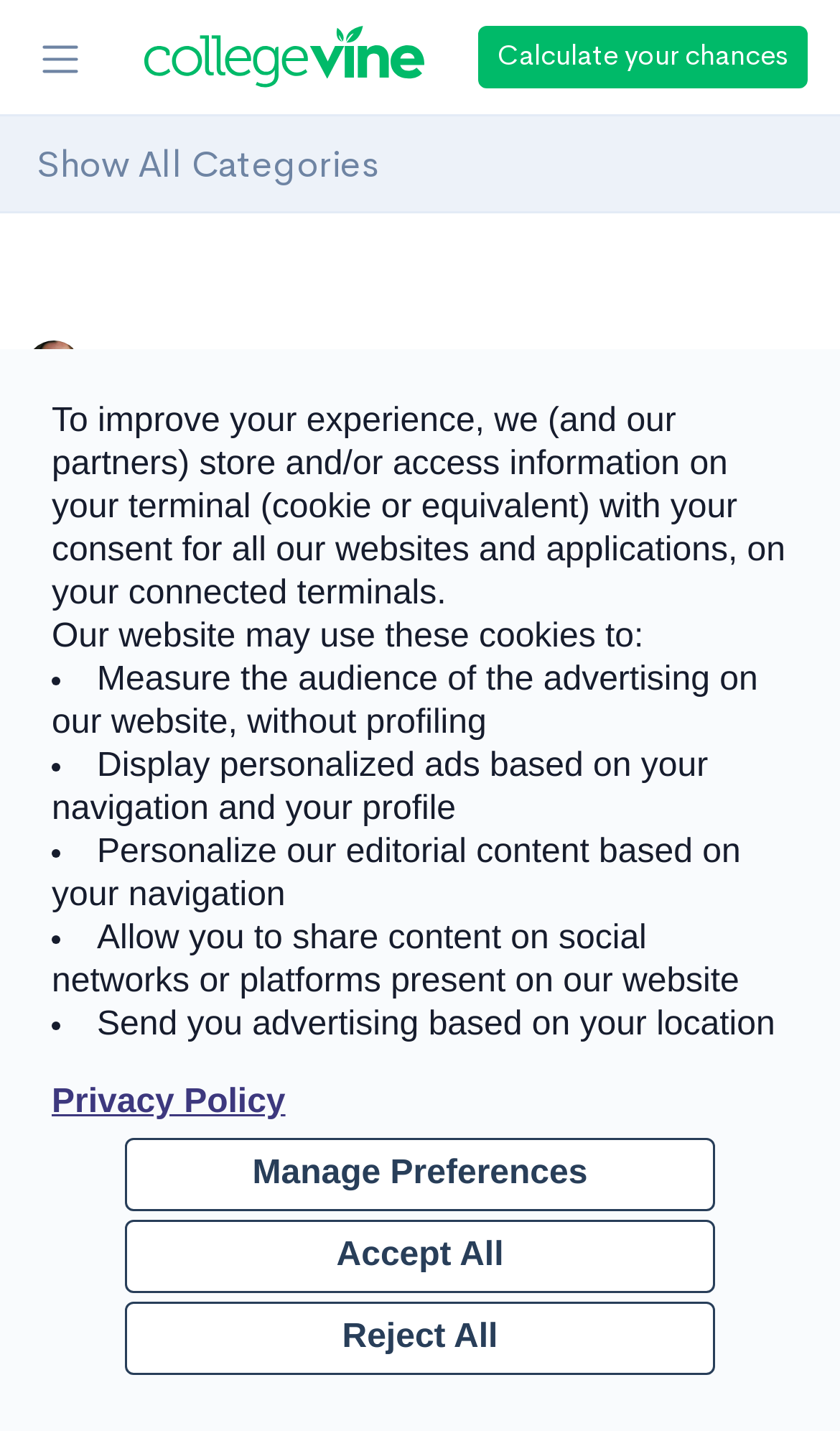Show the bounding box coordinates of the element that should be clicked to complete the task: "Click the 'Calculate your chances' link".

[0.569, 0.018, 0.962, 0.062]